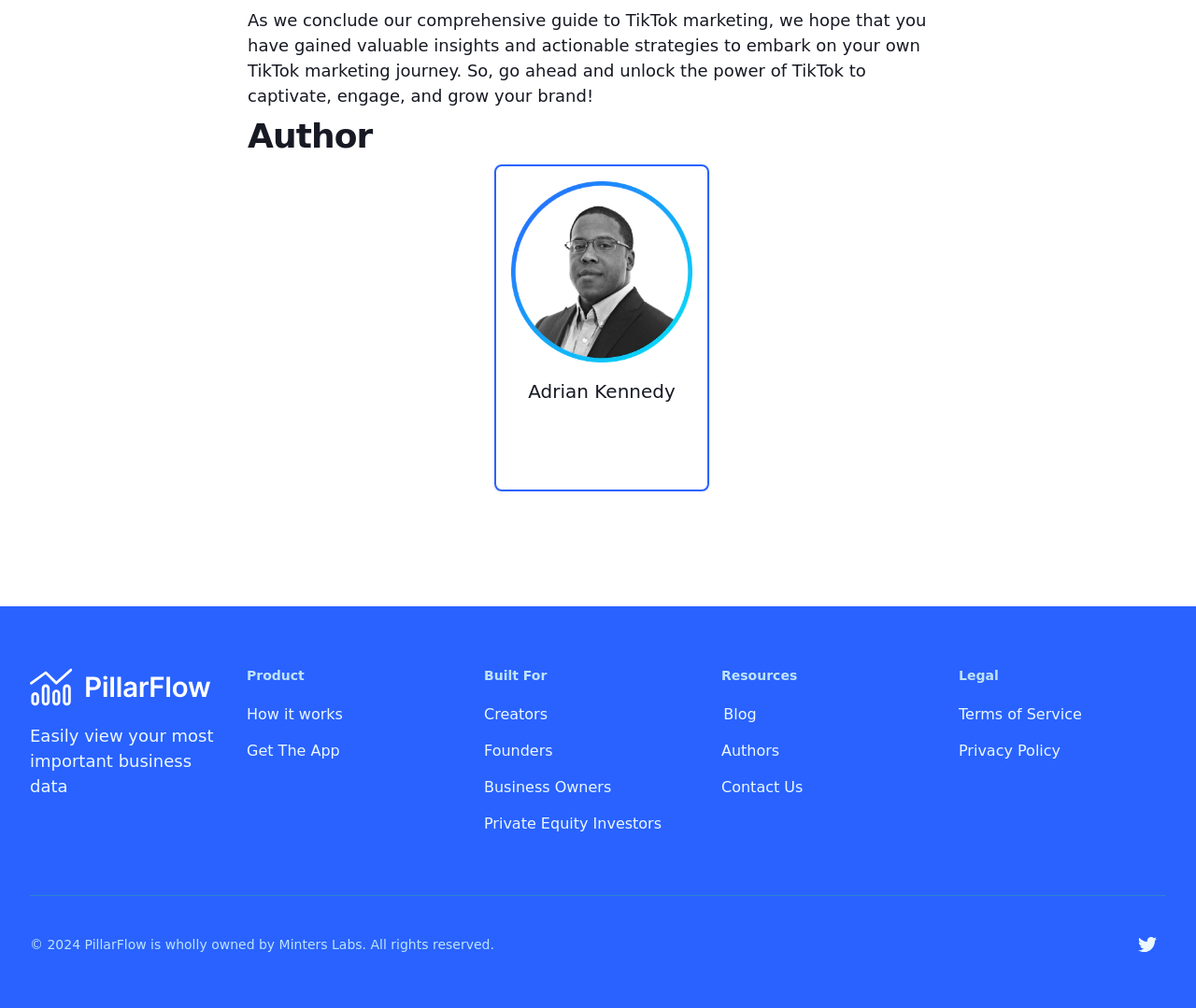Could you specify the bounding box coordinates for the clickable section to complete the following instruction: "Contact us"?

[0.603, 0.772, 0.671, 0.79]